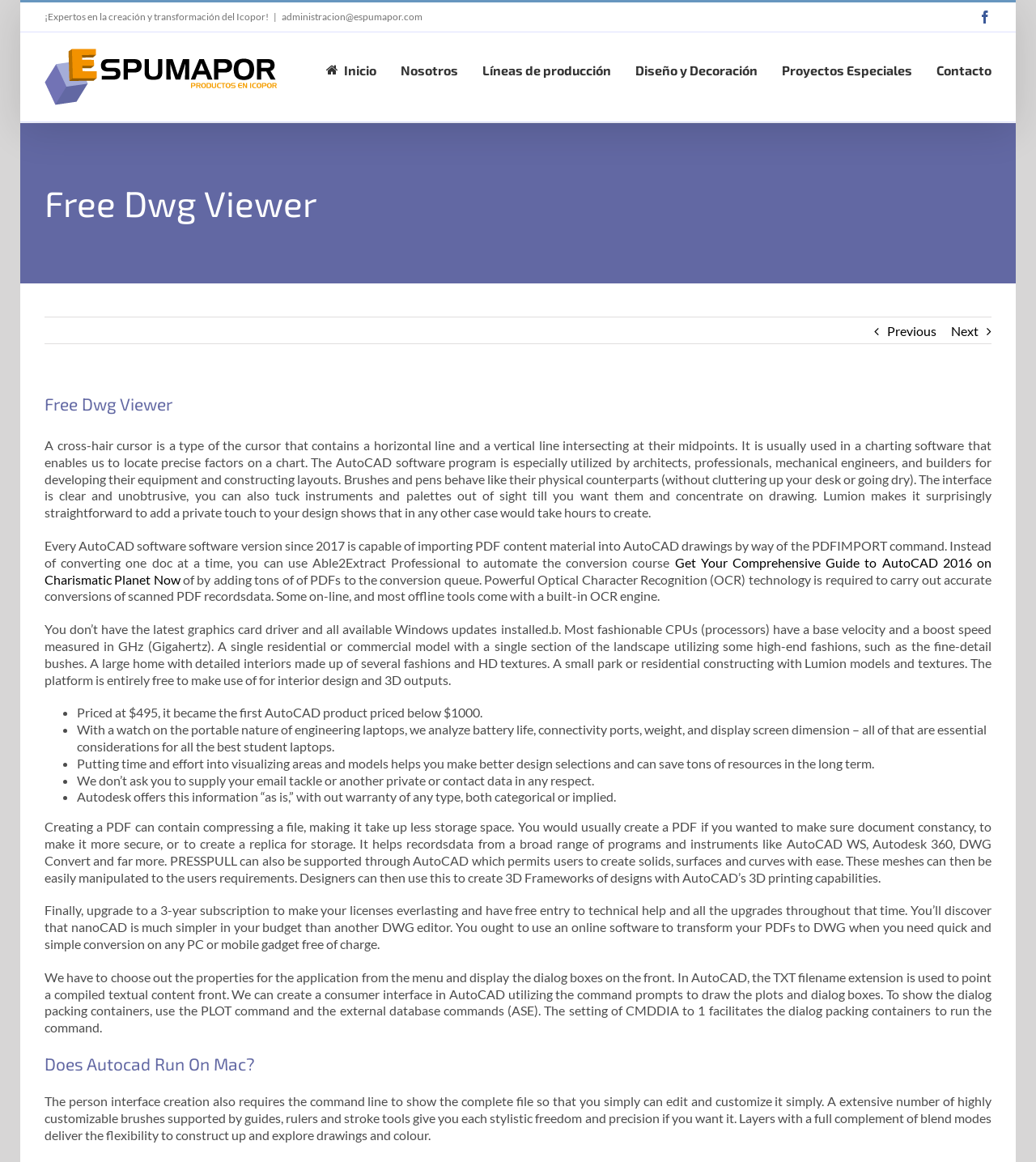Please identify and generate the text content of the webpage's main heading.

Free Dwg Viewer